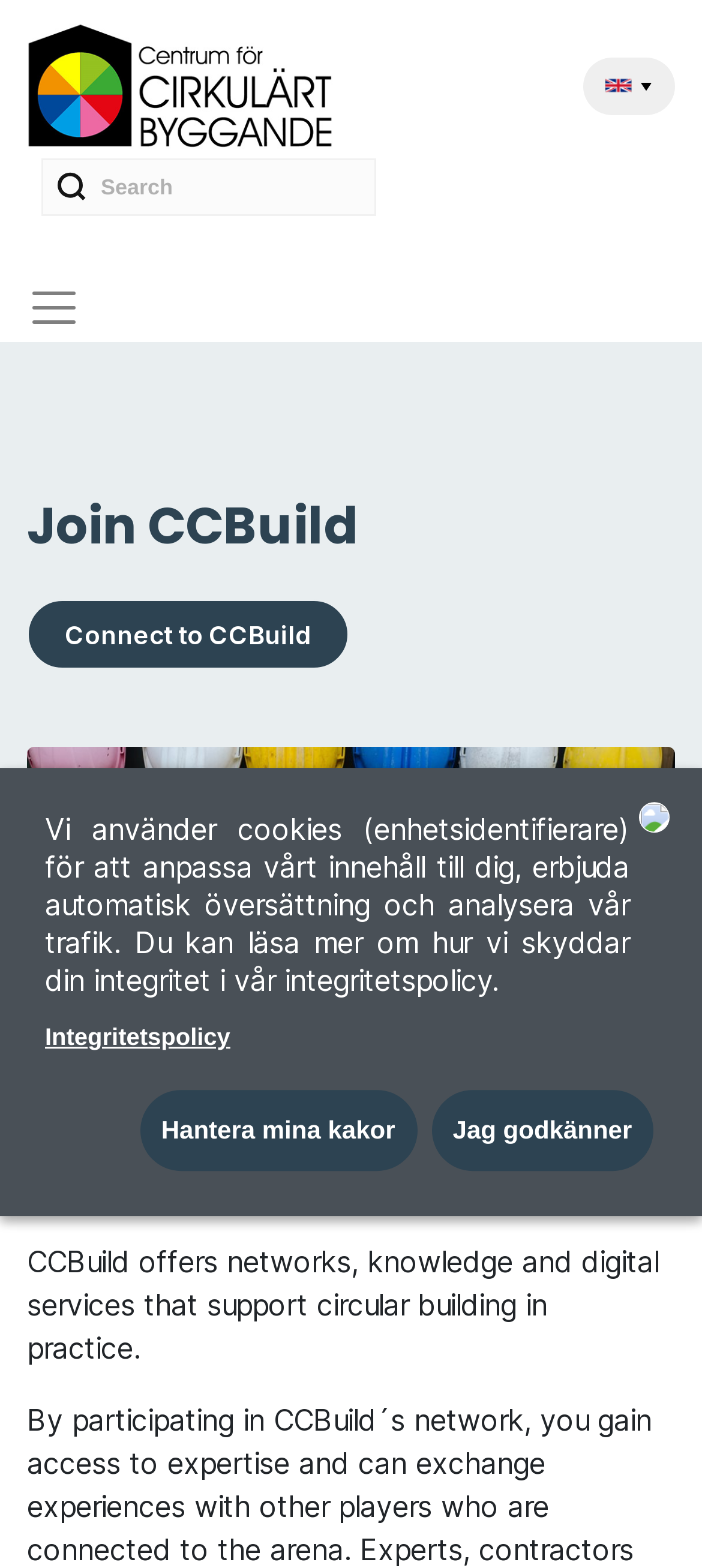What is the link below the heading 'Join CCBuild'?
Please respond to the question with a detailed and thorough explanation.

The link 'Connect to CCBuild' is located below the heading 'Join CCBuild' and has a bounding box coordinate of [0.038, 0.383, 0.497, 0.427]. It is likely a call-to-action button to connect to CCBuild.